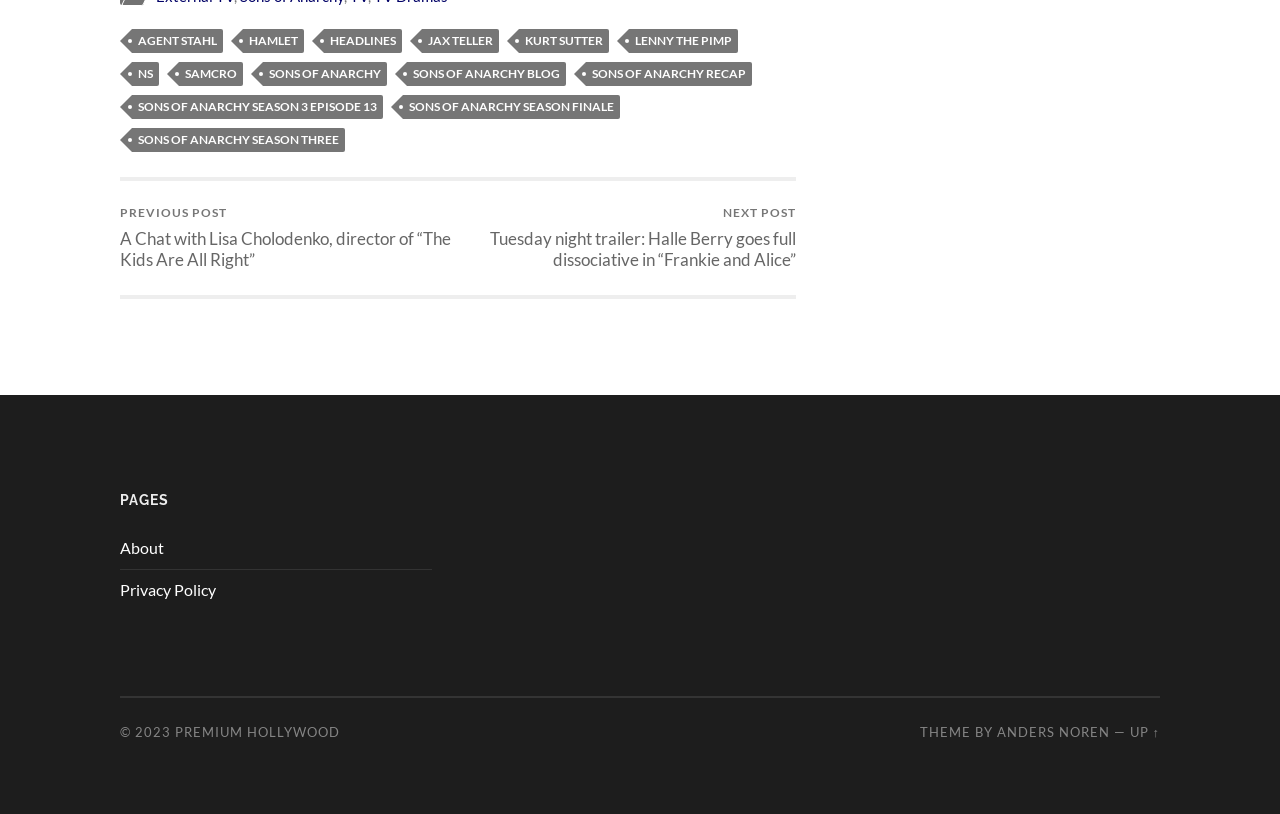What is the name of the TV show mentioned multiple times?
Provide a detailed answer to the question using information from the image.

I found multiple links with the text 'Sons of Anarchy' on the webpage, including 'SONS OF ANARCHY', 'SONS OF ANARCHY BLOG', 'SONS OF ANARCHY RECAP', 'SONS OF ANARCHY SEASON 3 EPISODE 13', and 'SONS OF ANARCHY SEASON FINALE'. This suggests that the TV show 'Sons of Anarchy' is a prominent topic on this webpage.